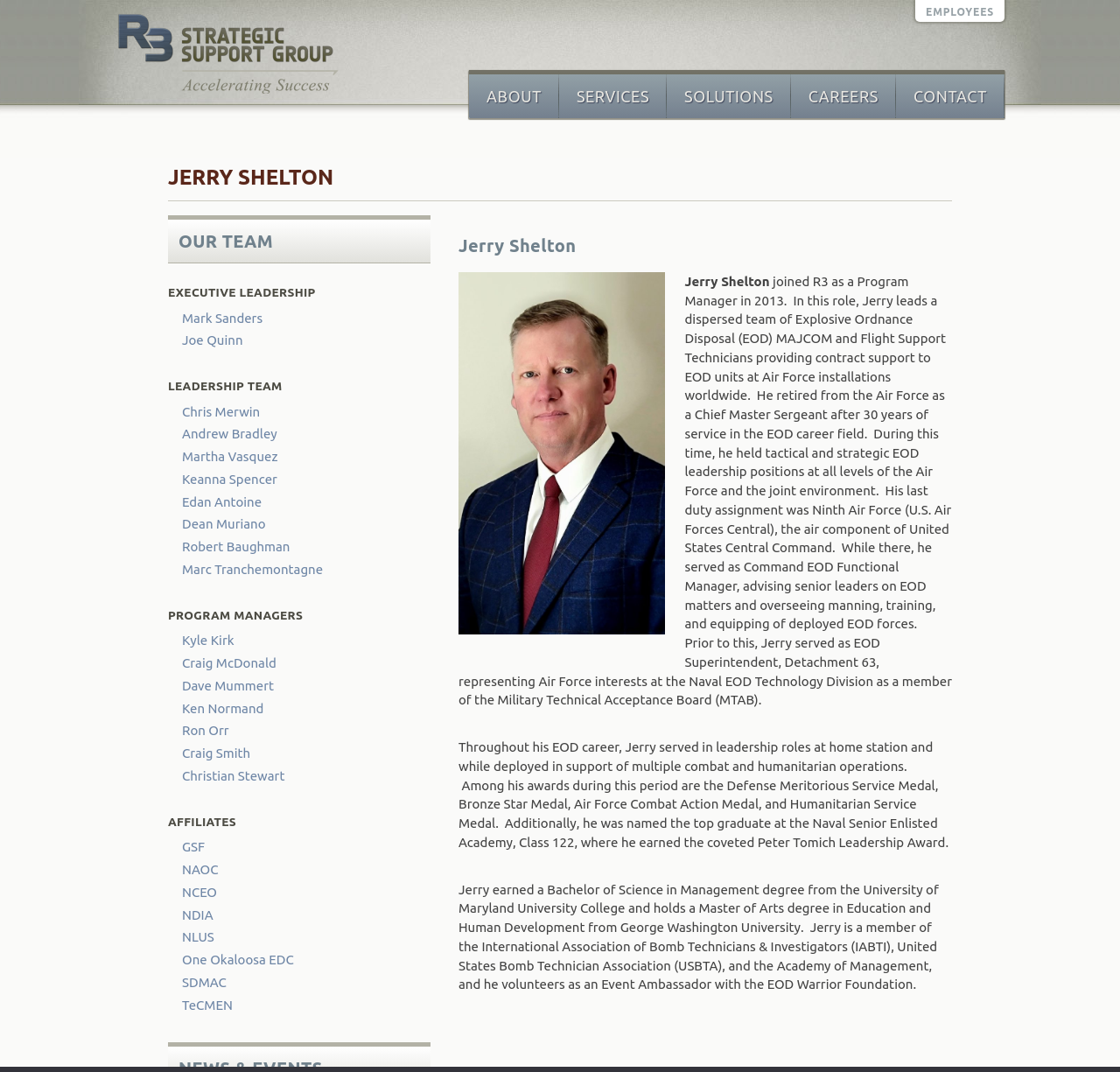From the image, can you give a detailed response to the question below:
What is the name of the foundation Jerry Shelton volunteers with?

According to the webpage, Jerry Shelton volunteers as an Event Ambassador with the EOD Warrior Foundation.